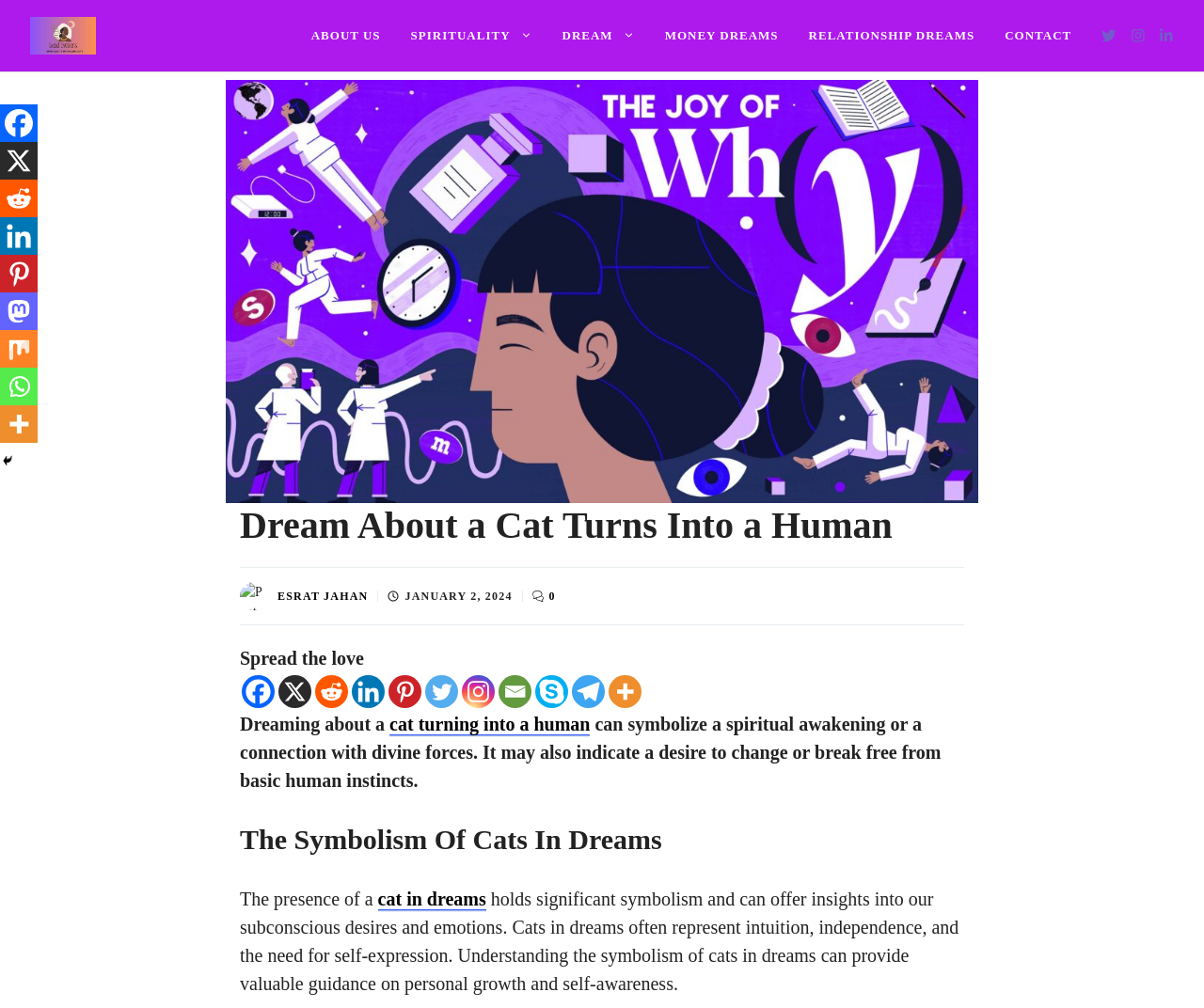Please identify the bounding box coordinates of the element on the webpage that should be clicked to follow this instruction: "Click on the 'ABOUT US' link". The bounding box coordinates should be given as four float numbers between 0 and 1, formatted as [left, top, right, bottom].

[0.246, 0.007, 0.329, 0.063]